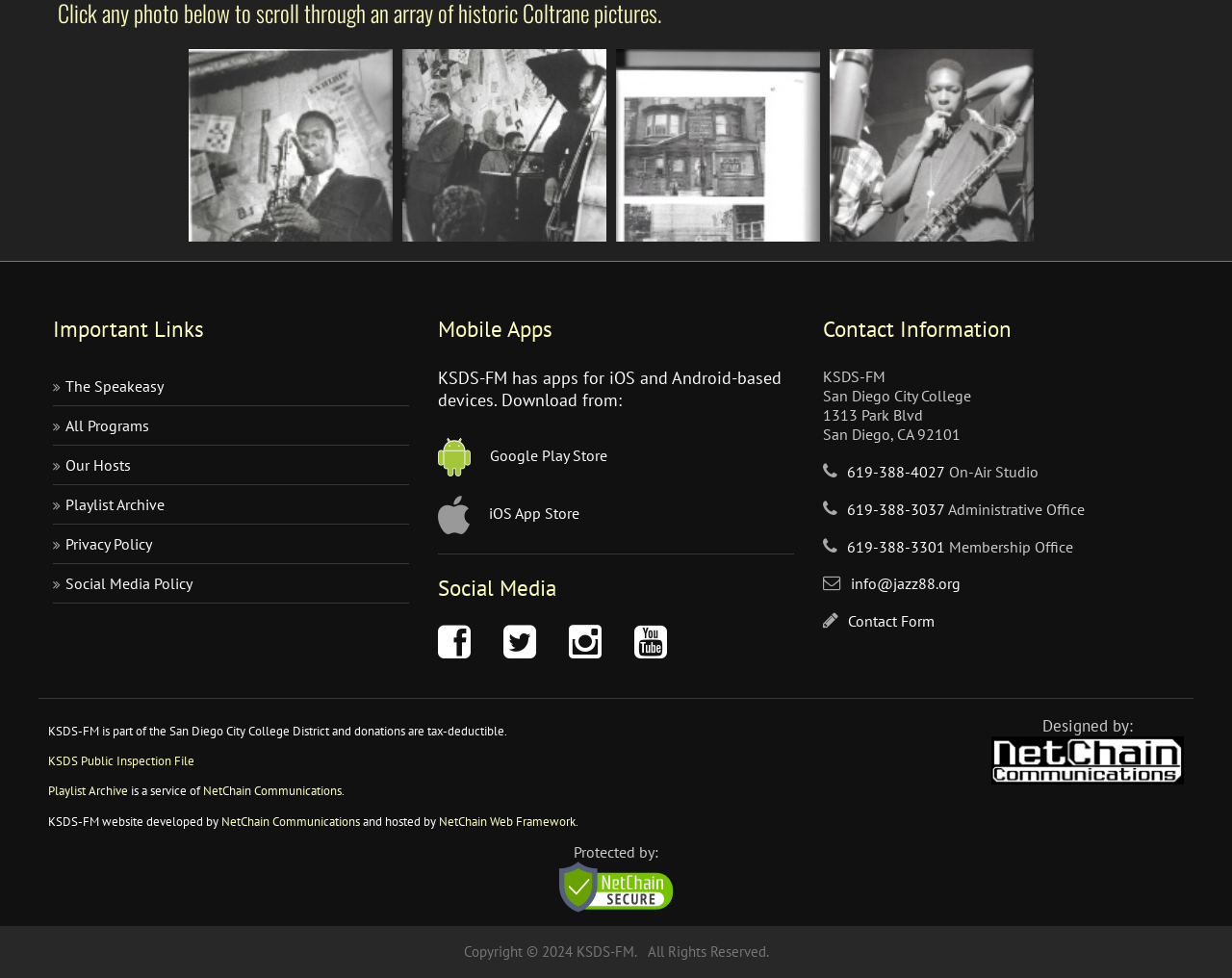Using floating point numbers between 0 and 1, provide the bounding box coordinates in the format (top-left x, top-left y, bottom-right x, bottom-right y). Locate the UI element described here: 619-388-4027

[0.668, 0.464, 0.767, 0.502]